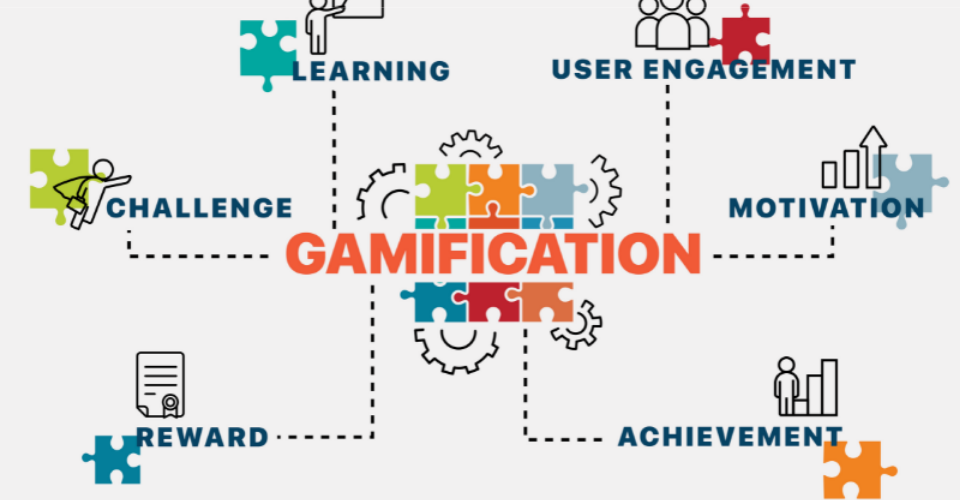What is the purpose of the 'Reward' element?
Based on the image, please offer an in-depth response to the question.

The 'Reward' element is depicted with a document icon, underlining the incentives that can enhance user motivation and engagement in the gamified activities.